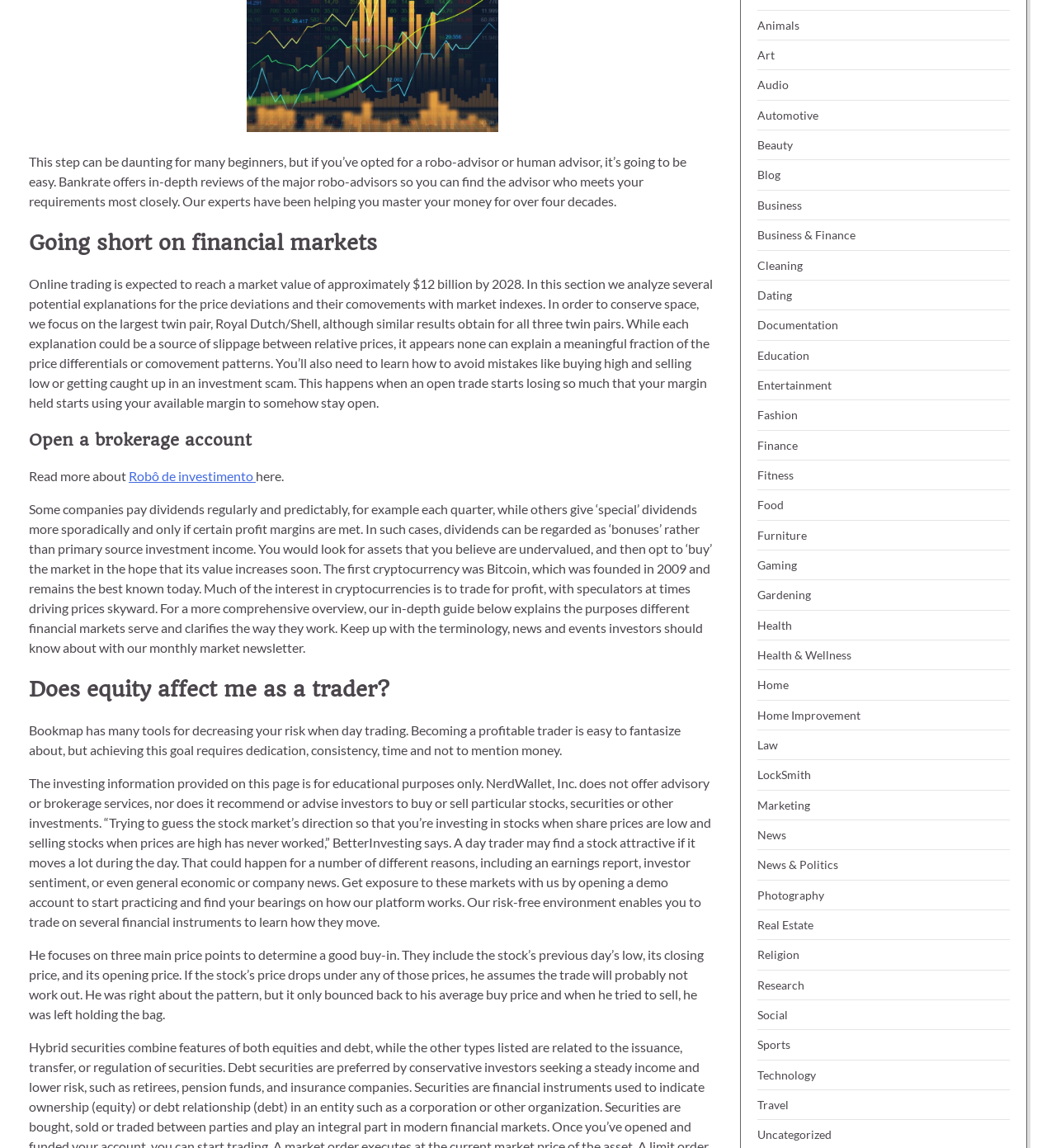Please determine the bounding box coordinates of the element's region to click for the following instruction: "Discover the Technology category".

[0.717, 0.93, 0.773, 0.942]